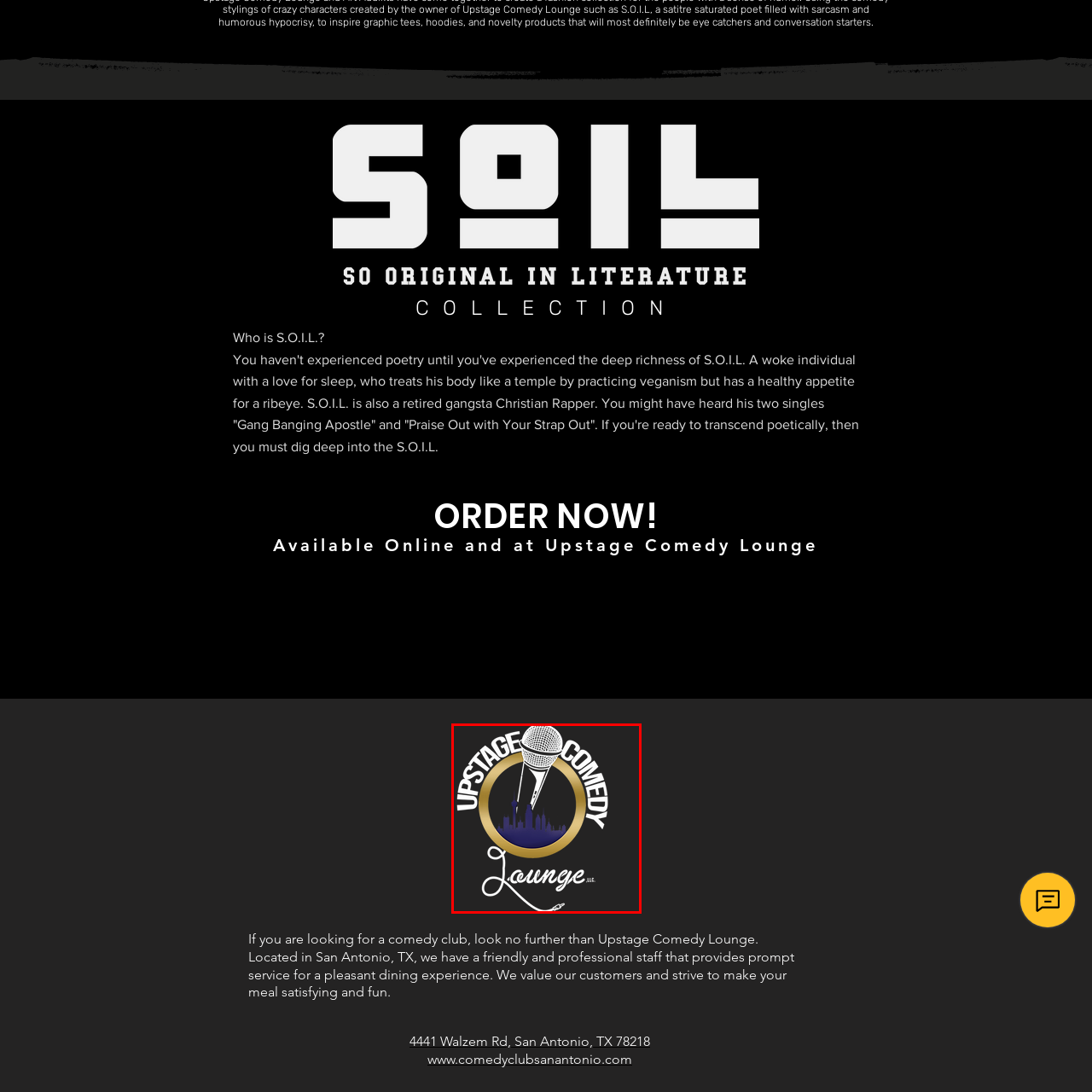Direct your attention to the segment of the image enclosed by the red boundary and answer the ensuing question in detail: What is the name of the comedy lounge?

The name 'Upstage Comedy Lounge' is prominently displayed in a dynamic font, reinforcing the venue's identity as a hotspot for comedy and fun.